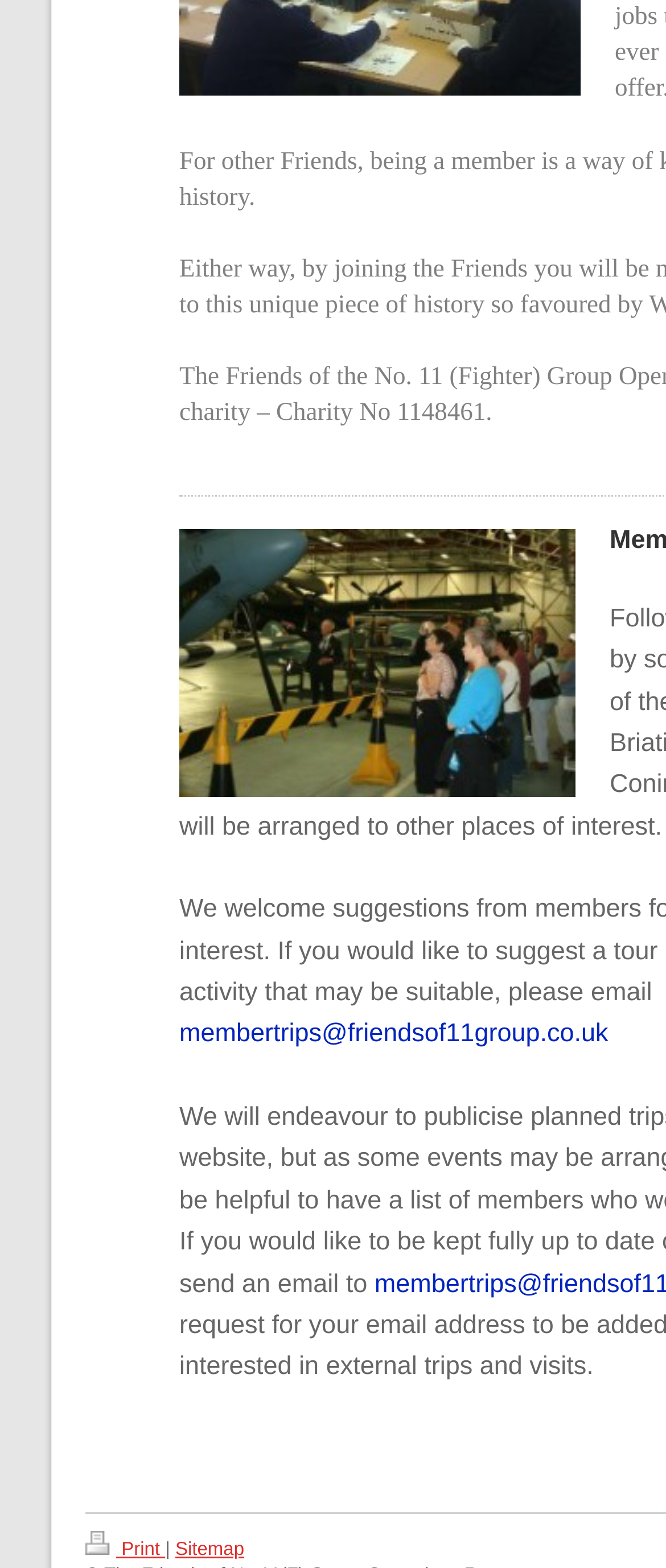What is the purpose of the link at the bottom left?
Refer to the image and provide a one-word or short phrase answer.

Print